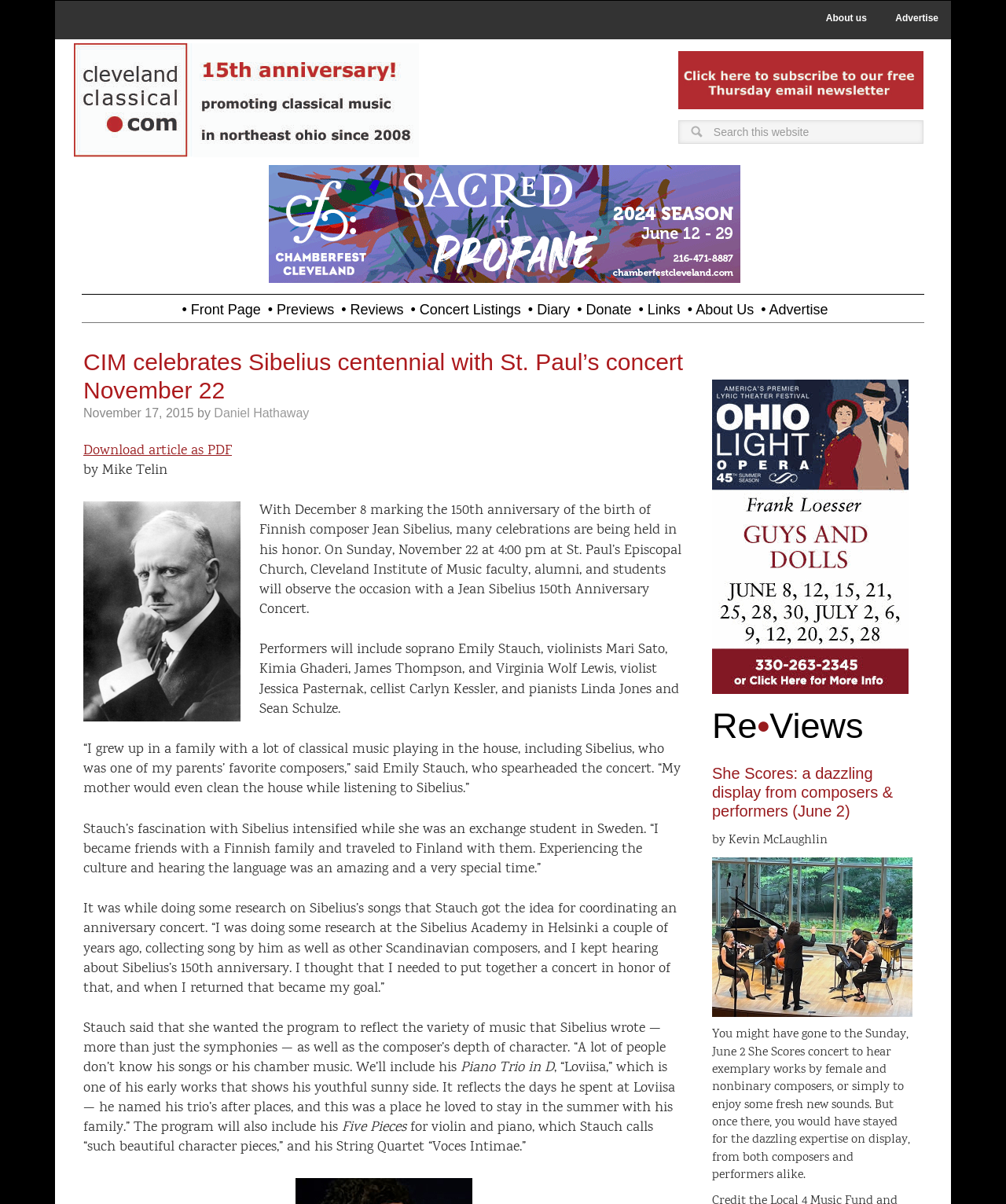Extract the bounding box coordinates for the described element: "• About us". The coordinates should be represented as four float numbers between 0 and 1: [left, top, right, bottom].

[0.68, 0.245, 0.749, 0.263]